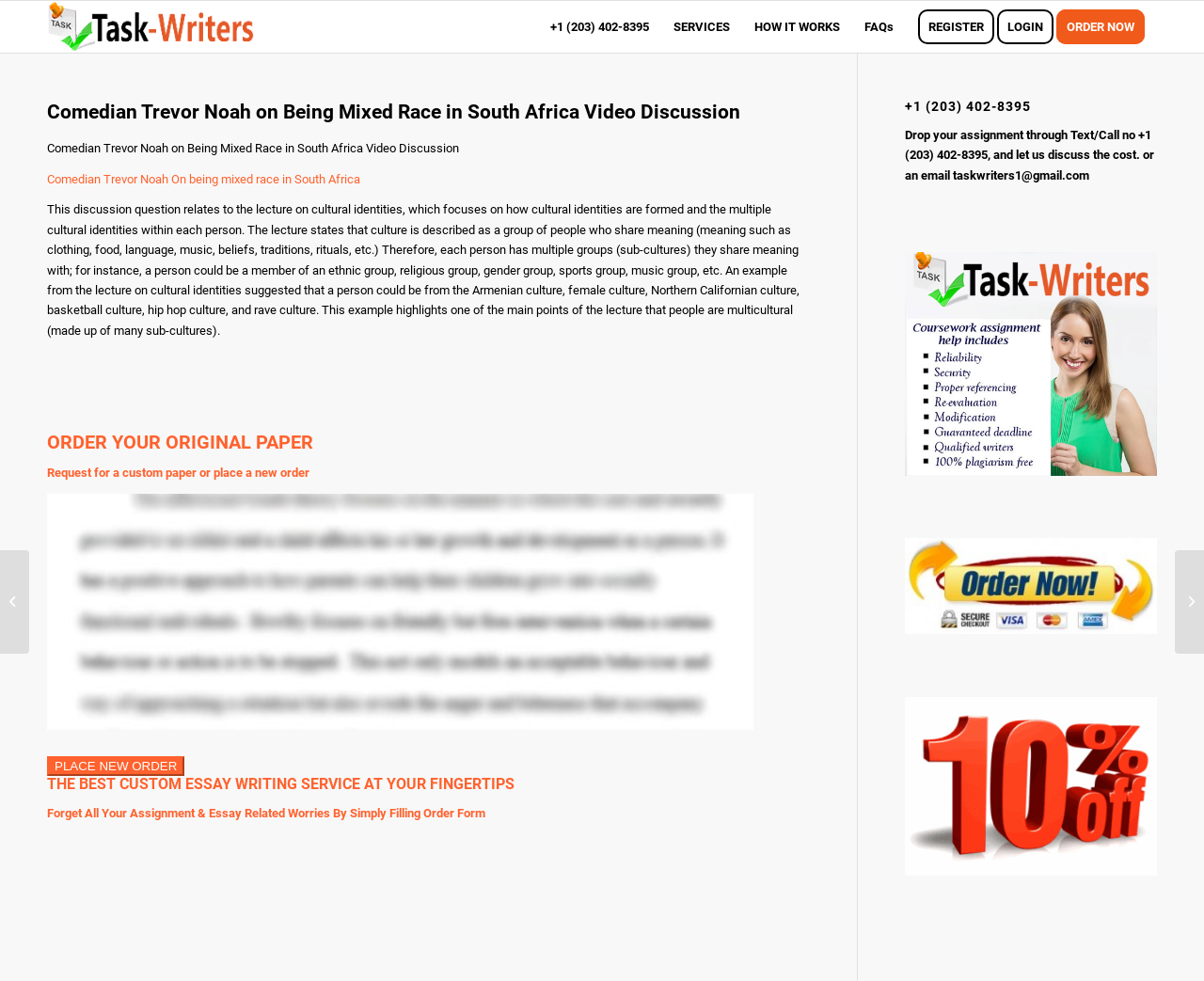Could you specify the bounding box coordinates for the clickable section to complete the following instruction: "Click the 'LOGIN' menu item"?

[0.828, 0.001, 0.885, 0.054]